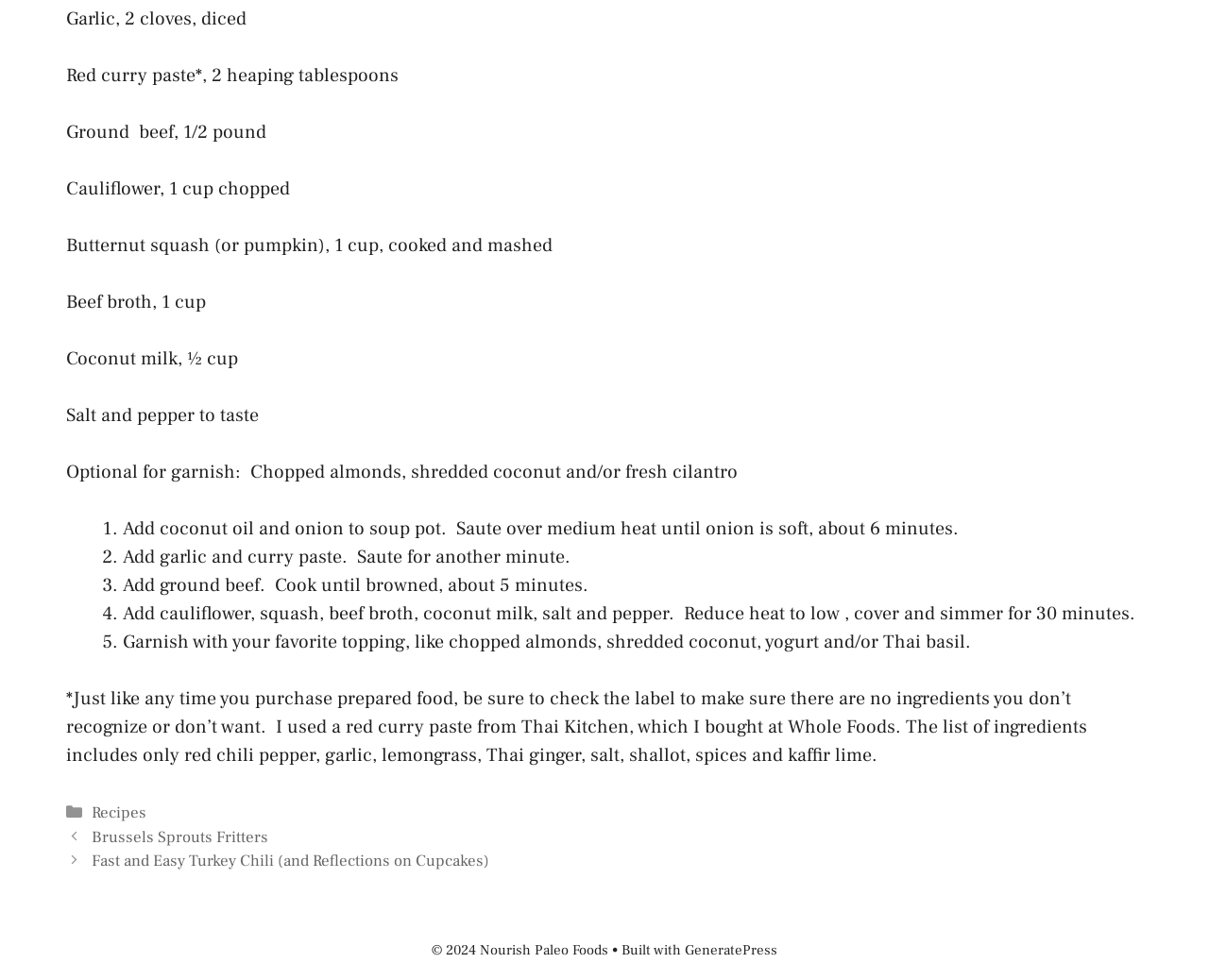Bounding box coordinates are specified in the format (top-left x, top-left y, bottom-right x, bottom-right y). All values are floating point numbers bounded between 0 and 1. Please provide the bounding box coordinate of the region this sentence describes: GeneratePress

[0.566, 0.96, 0.643, 0.978]